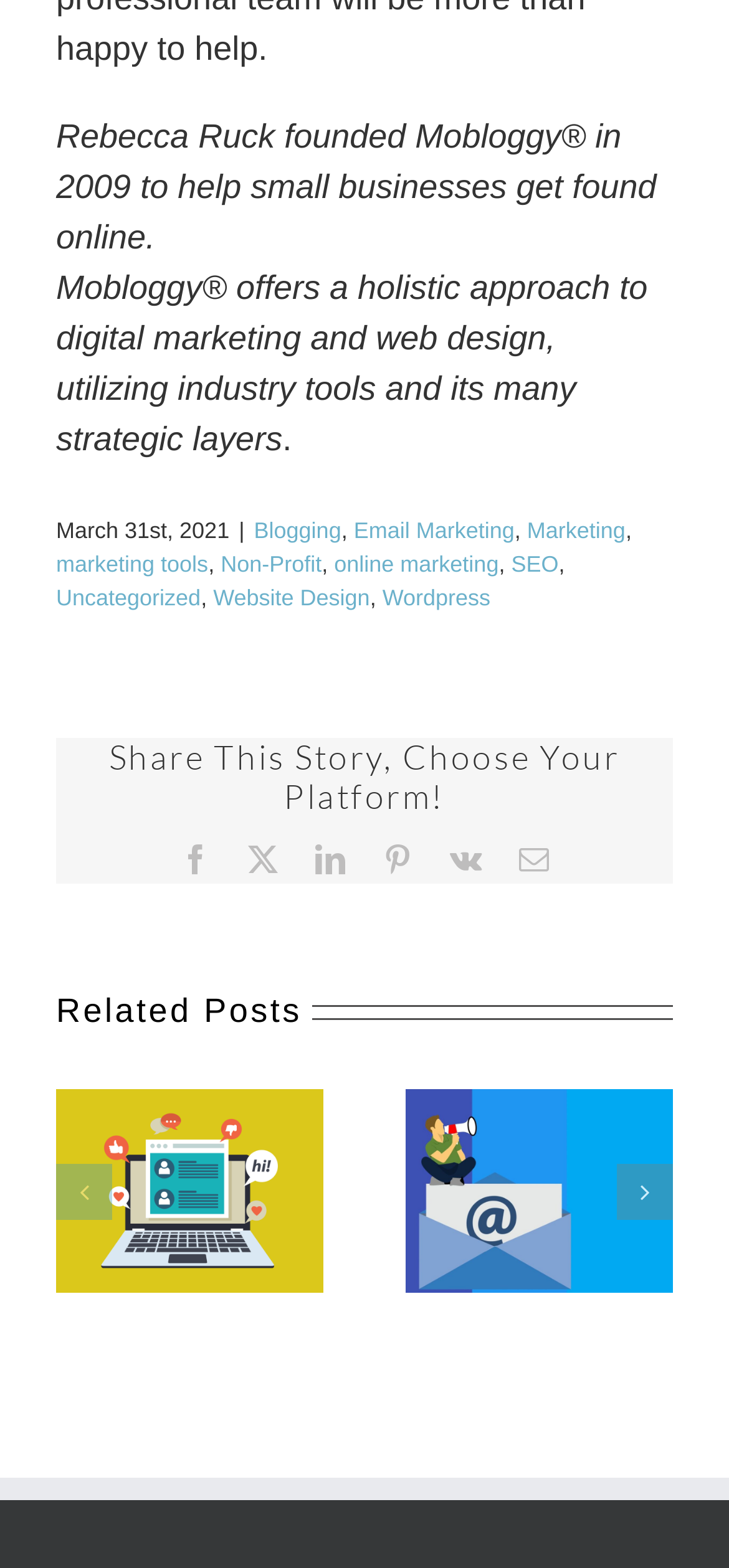What is the topic of the first related post?
Use the information from the image to give a detailed answer to the question.

The answer can be found in the first group element under the 'Related Posts' heading, which contains an image with the title 'The Power of Live Chat For Your Business'.